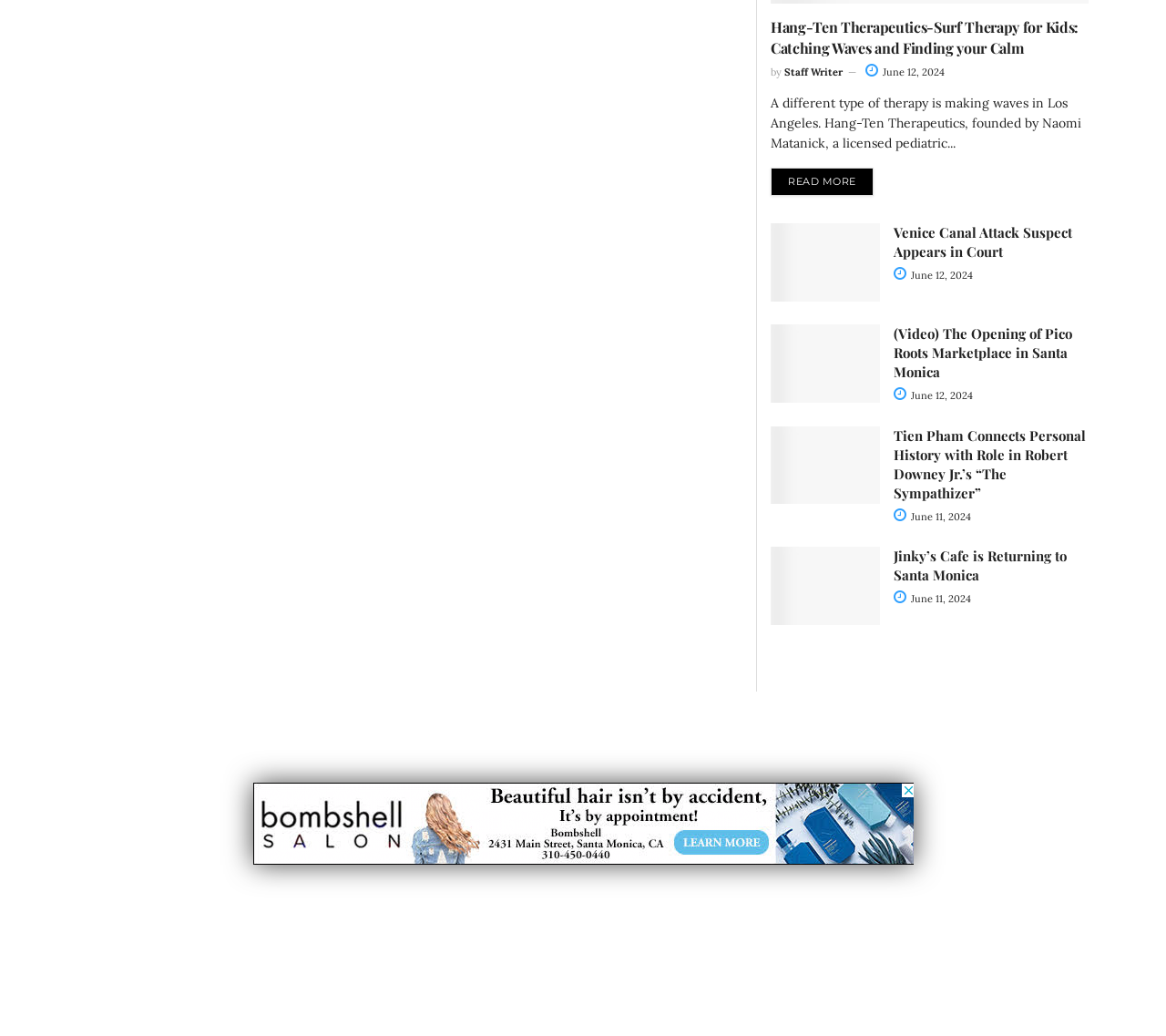What is the title of the first article?
Based on the image, respond with a single word or phrase.

Hang-Ten Therapeutics-Surf Therapy for Kids: Catching Waves and Finding your Calm